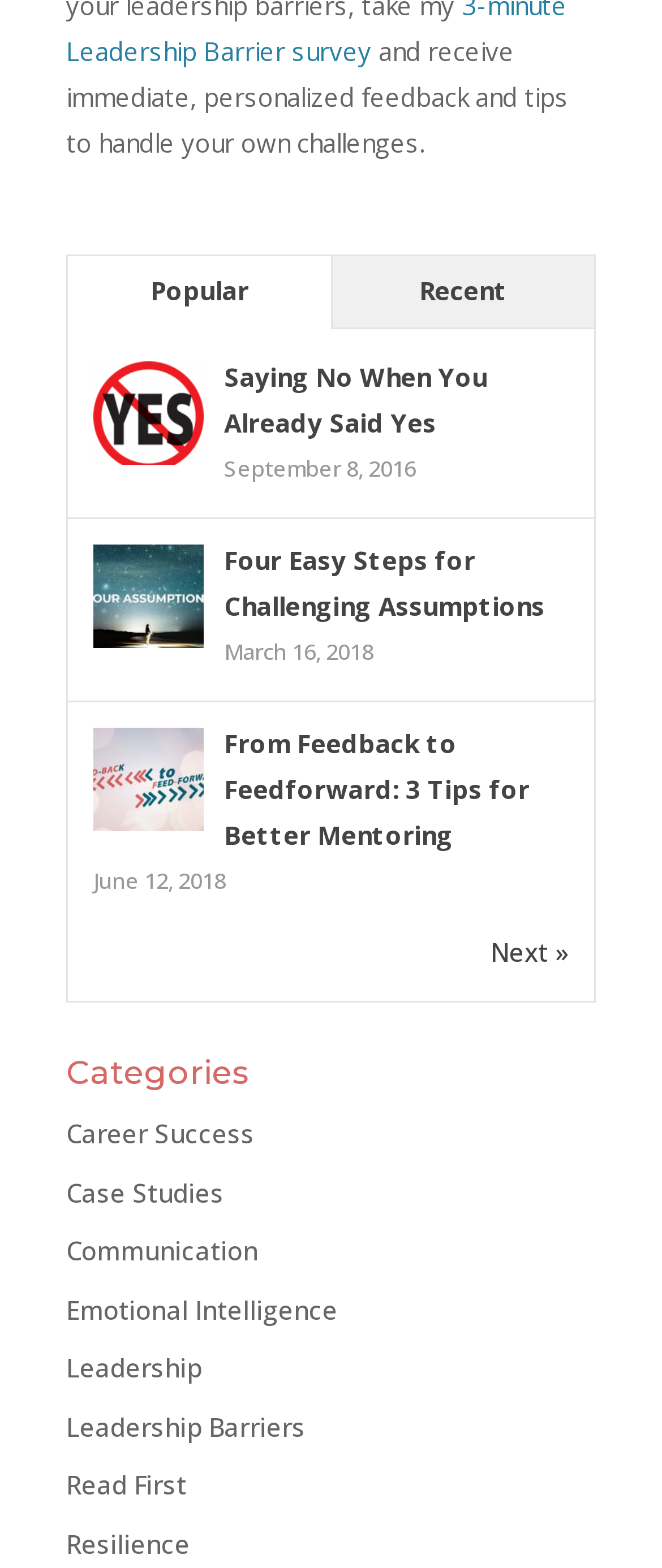Please answer the following question using a single word or phrase: 
What is the date of the latest article?

June 12, 2018